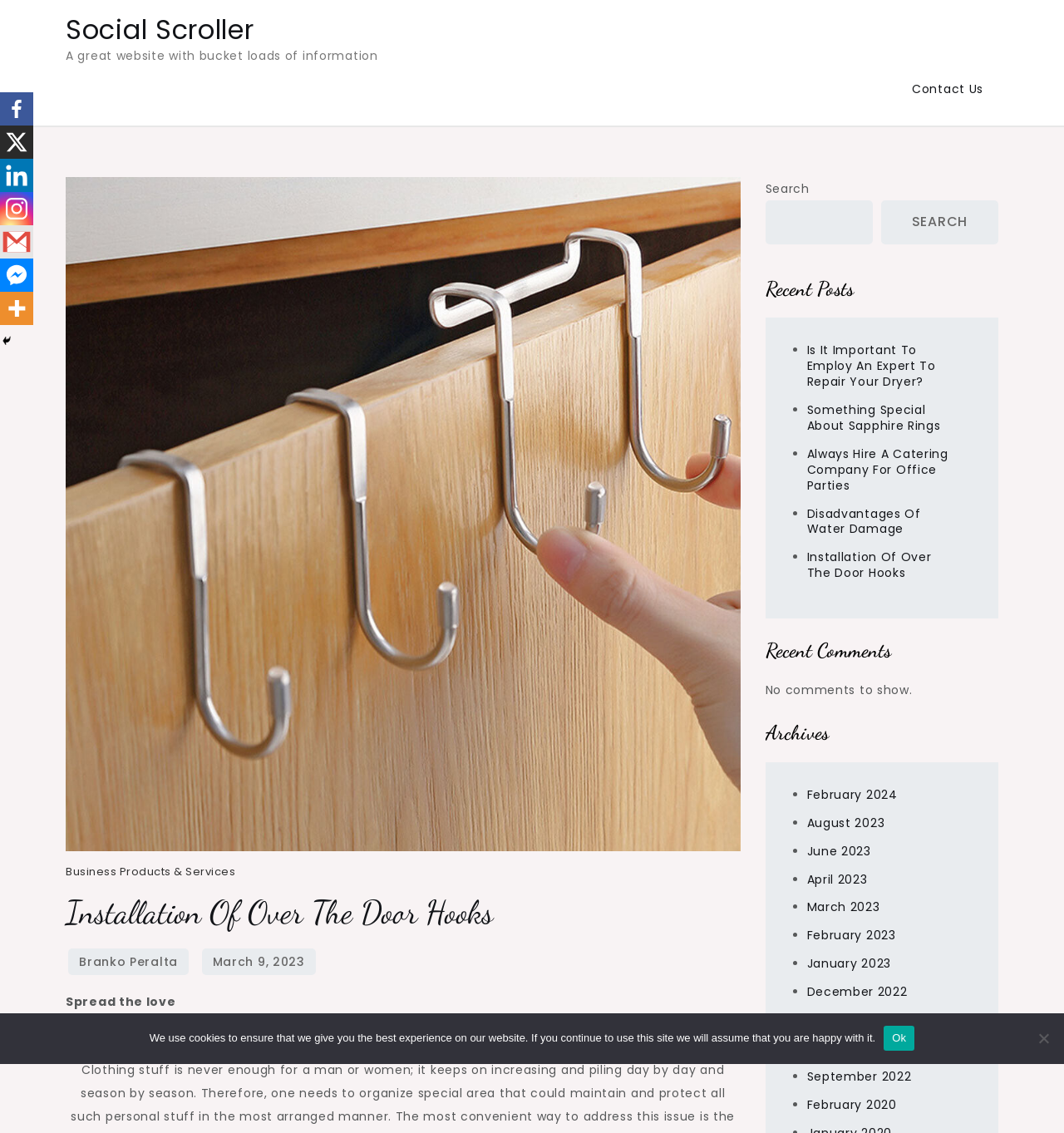What is the date of the post 'Installation Of Over The Door Hooks'?
Based on the image content, provide your answer in one word or a short phrase.

March 9, 2023